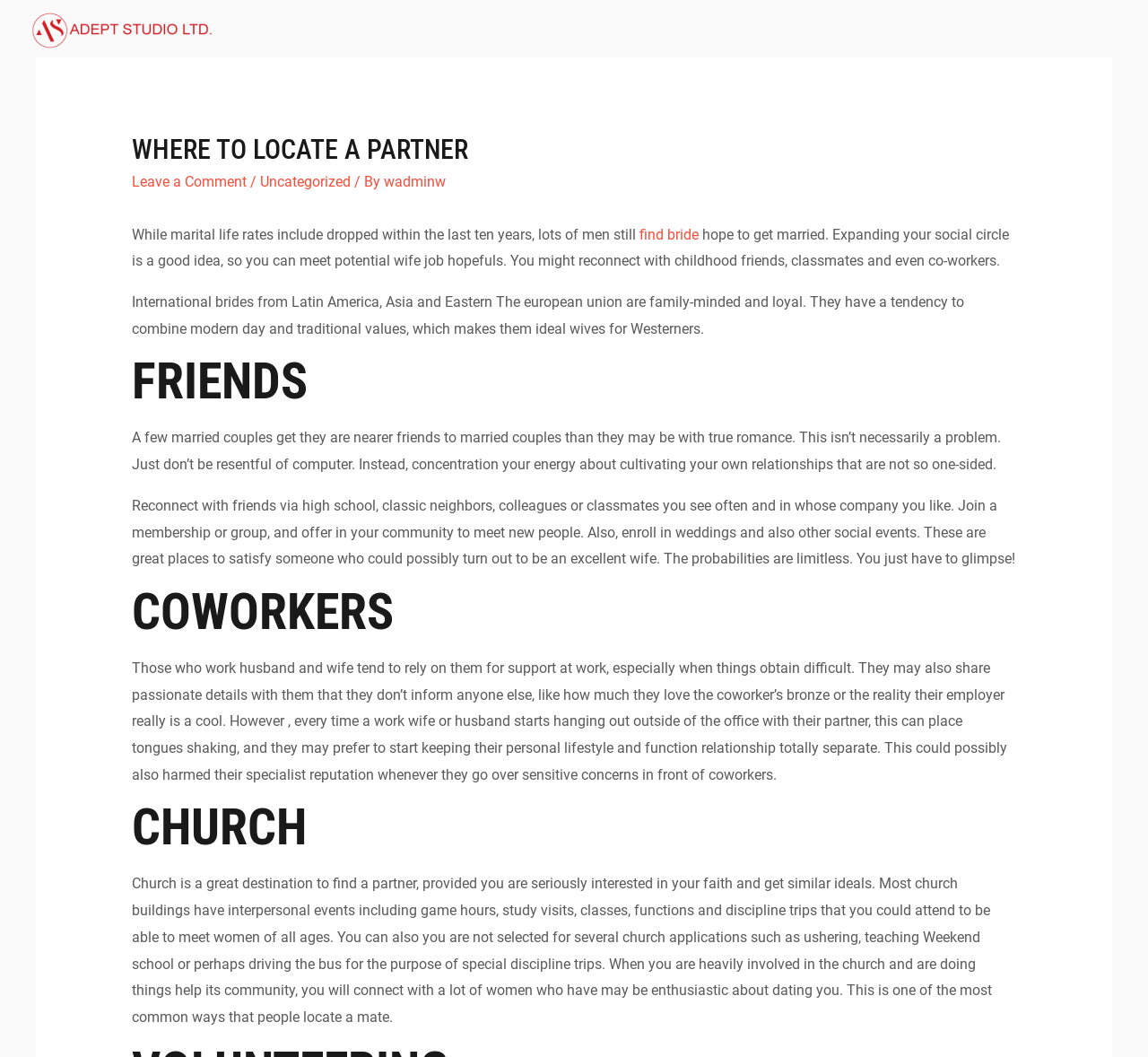What is the tone of the webpage content?
Please respond to the question with a detailed and thorough explanation.

The tone of the webpage content appears to be informative and helpful, providing practical advice and guidance on how to find a partner. The language used is straightforward and encouraging, suggesting that the author is genuinely interested in helping readers achieve their goals.